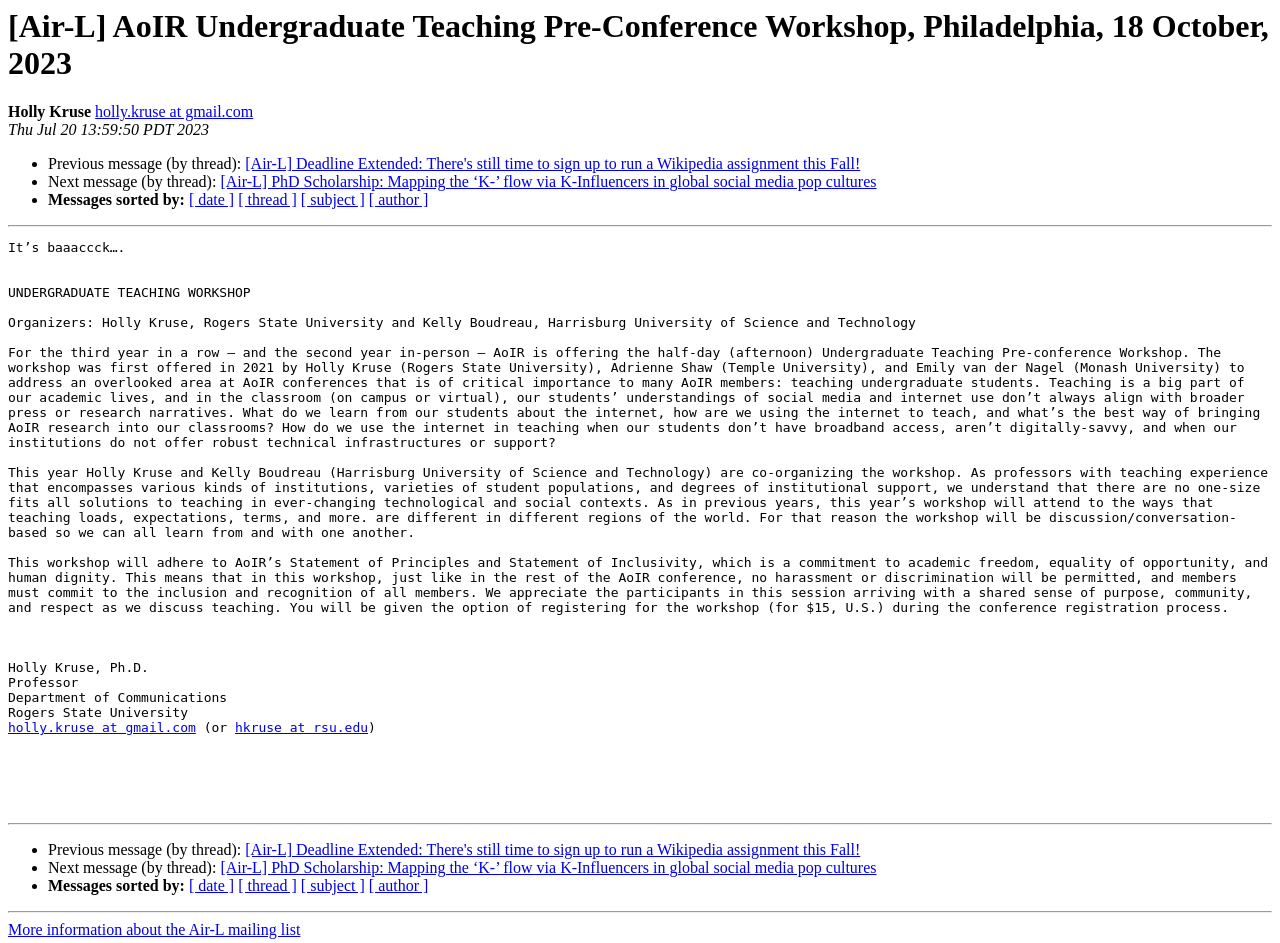Please provide a one-word or phrase answer to the question: 
What is the email address of Holly Kruse?

holly.kruse at gmail.com